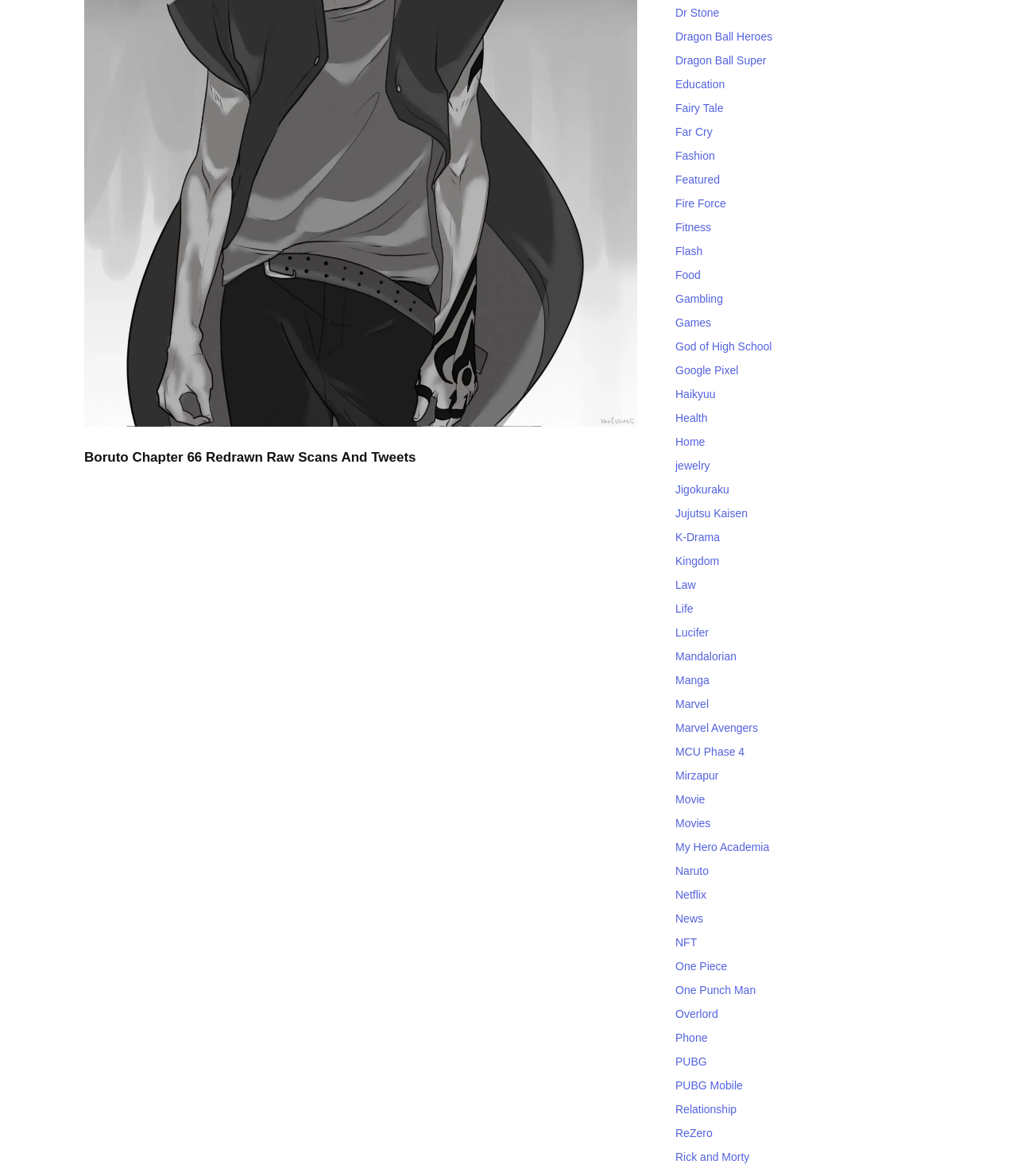Provide the bounding box coordinates of the area you need to click to execute the following instruction: "Click on the 'Boruto Chapter 66 Redrawn Raw Scans And Tweets' heading".

[0.083, 0.381, 0.627, 0.397]